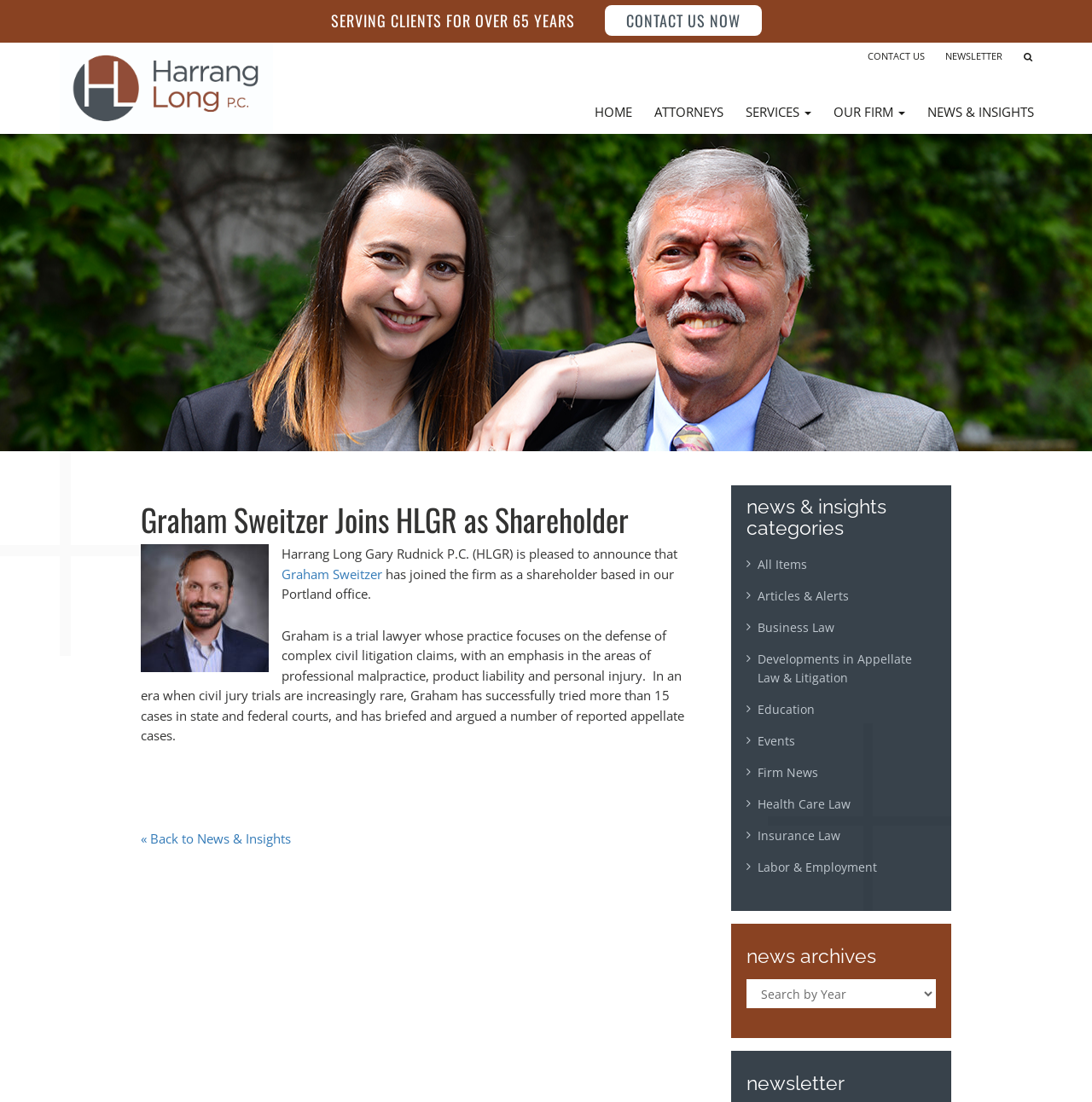Convey a detailed summary of the webpage, mentioning all key elements.

This webpage appears to be a law firm's website, with a focus on showcasing their services, attorneys, and news. At the top, there is a prominent banner with the firm's name, "Harrang Long P.C.", accompanied by a logo image. Below this, there is a static text element reading "SERVING CLIENTS FOR OVER 65 YEARS". 

To the right of this text, there are two links: "CONTACT US NOW" and a separate "CONTACT US" link. On the top-right corner, there is a button with a hamburger menu icon, which has a popup menu. 

The main navigation menu is located below the banner, with links to "HOME", "ATTORNEYS", "SERVICES", "OUR FIRM", and "NEWS & INSIGHTS". The "SERVICES" and "OUR FIRM" links have dropdown menus.

The main content area features a news article with a heading "Graham Sweitzer Joins HLGR as Shareholder", accompanied by an image of Graham Sweitzer. The article text describes Graham's background and practice areas. Below the article, there is a link to "« Back to News & Insights".

On the right side of the page, there is a section titled "news & insights categories" with links to various categories such as "All Items", "Articles & Alerts", "Business Law", and others. Below this, there is a section titled "news archives" with a combobox for selecting a specific archive. Finally, there is a section titled "newsletter" at the bottom of the page.